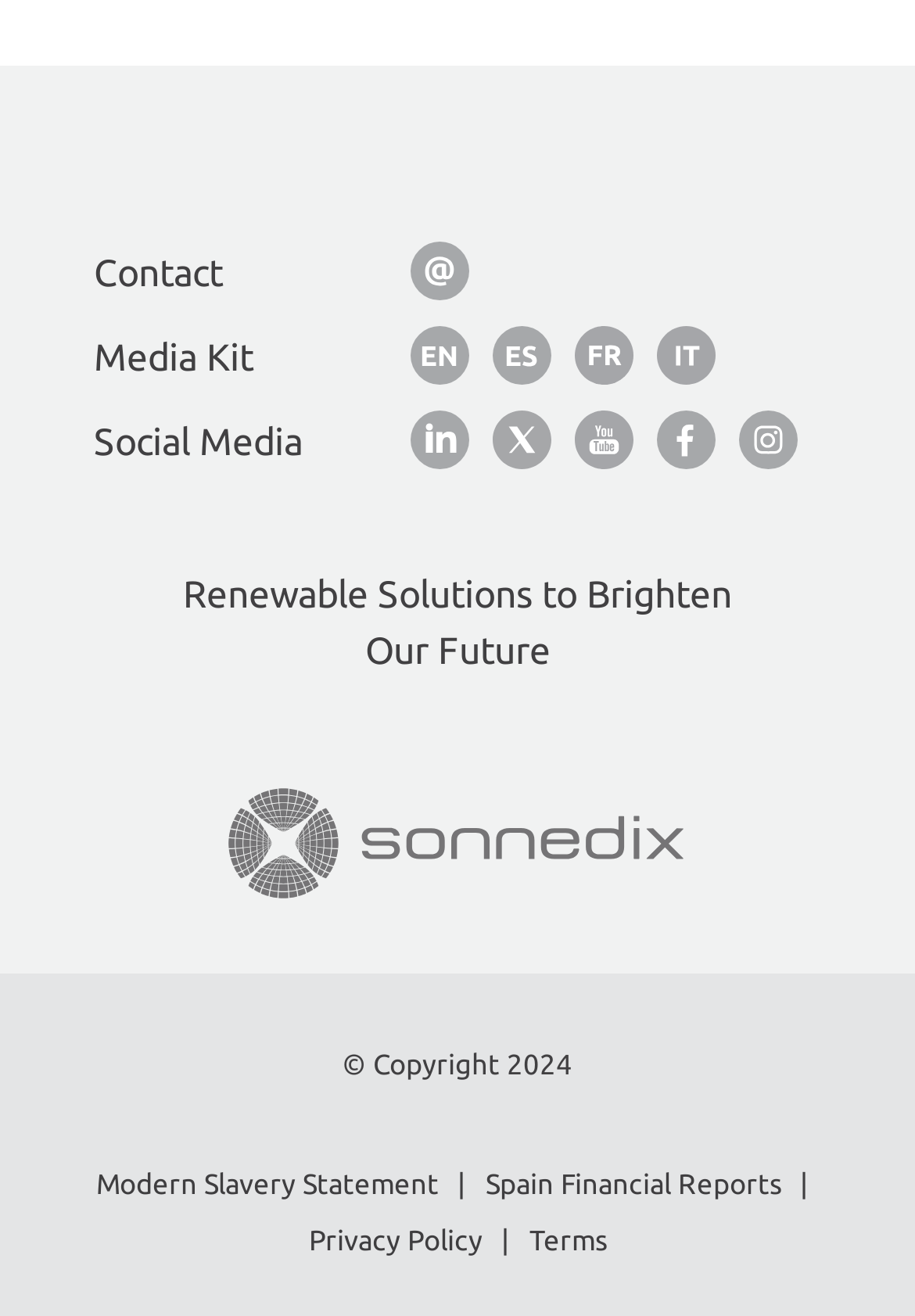Please answer the following question using a single word or phrase: 
What is the copyright year?

2024